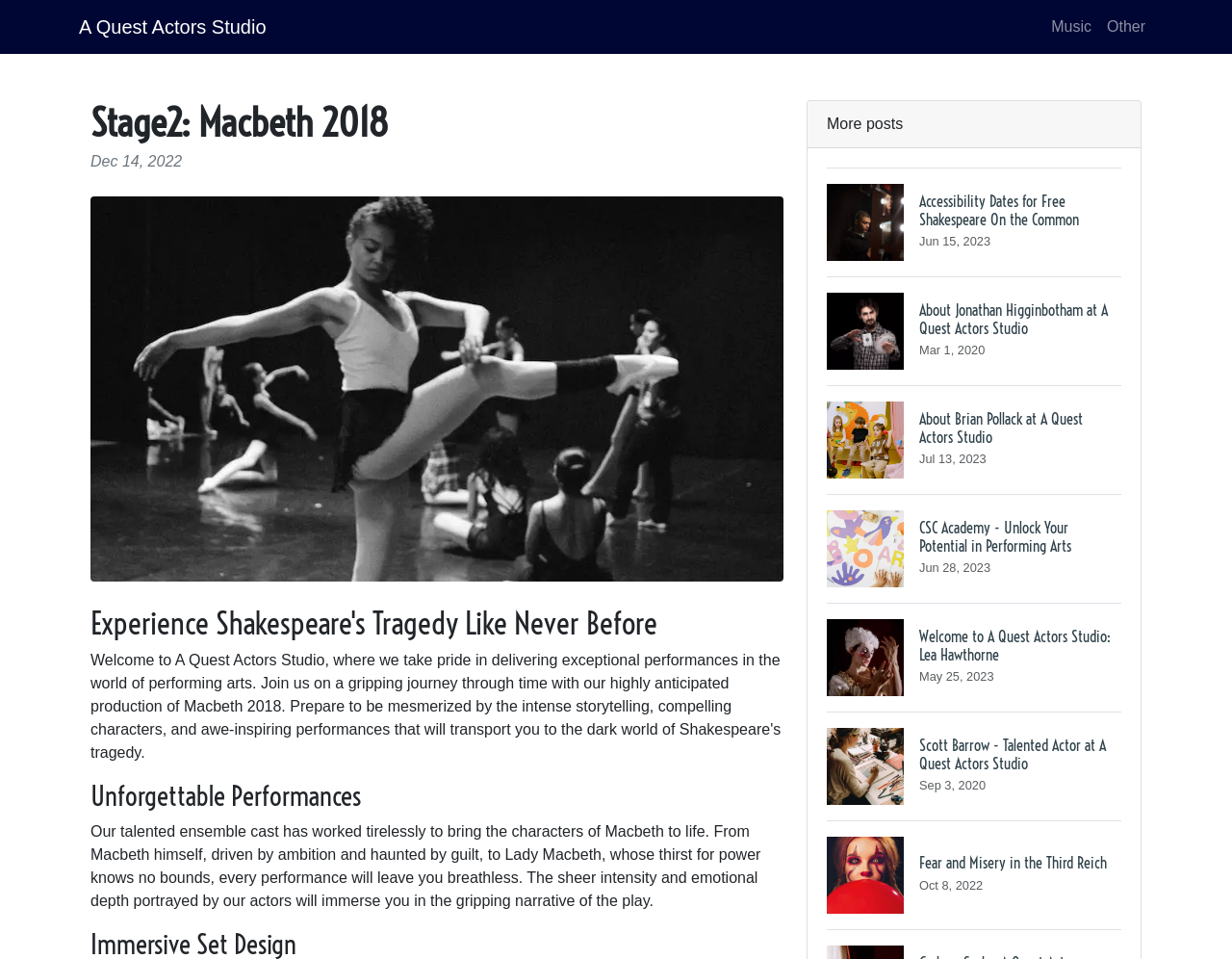What is the theme of the image on the webpage?
Please provide a comprehensive answer based on the visual information in the image.

I found the answer by looking at the image element on the webpage, which is accompanied by a heading that says 'Experience Shakespeare's Tragedy Like Never Before'. This suggests that the image is related to Shakespeare's tragedy, possibly Macbeth.